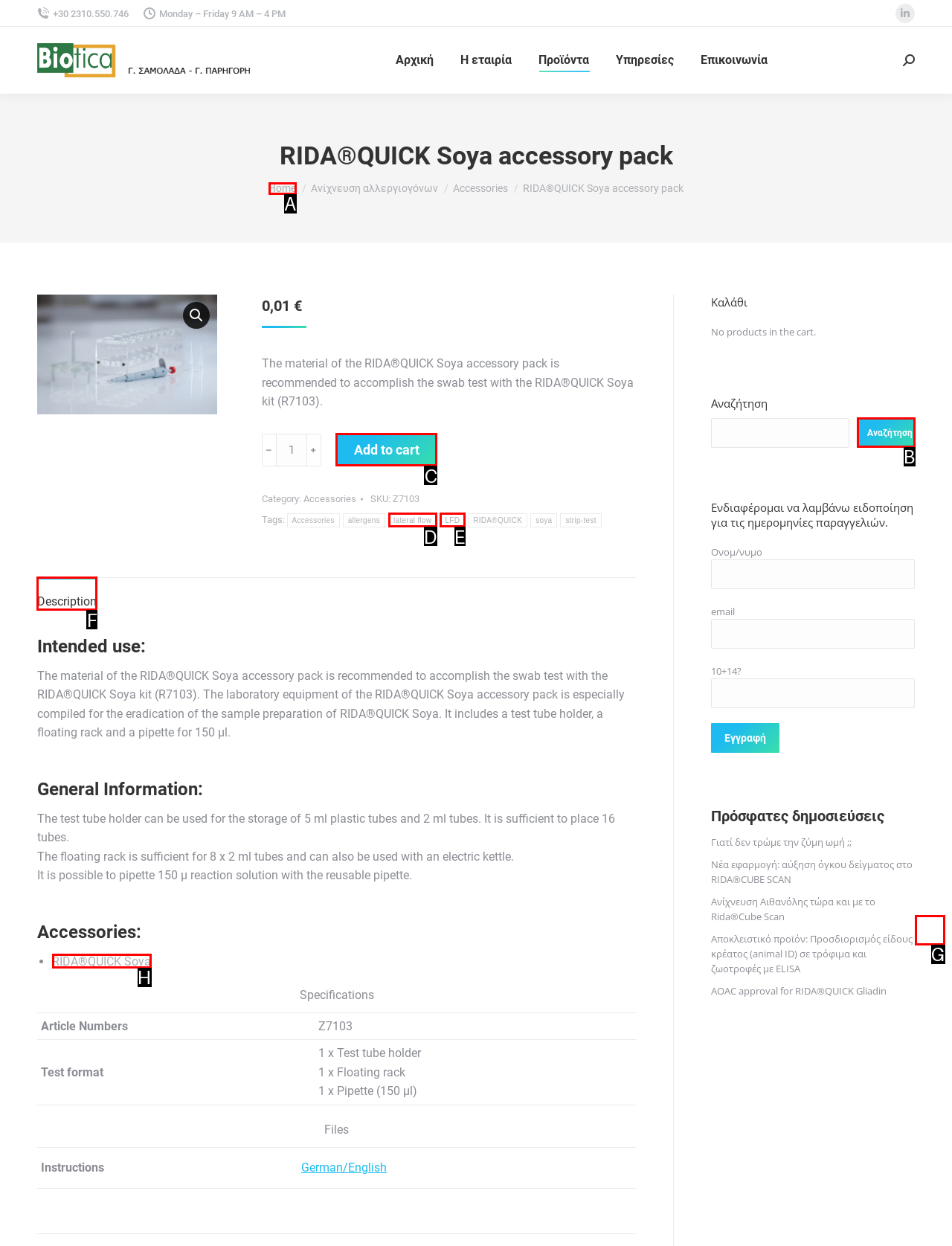Choose the UI element you need to click to carry out the task: View product description.
Respond with the corresponding option's letter.

F